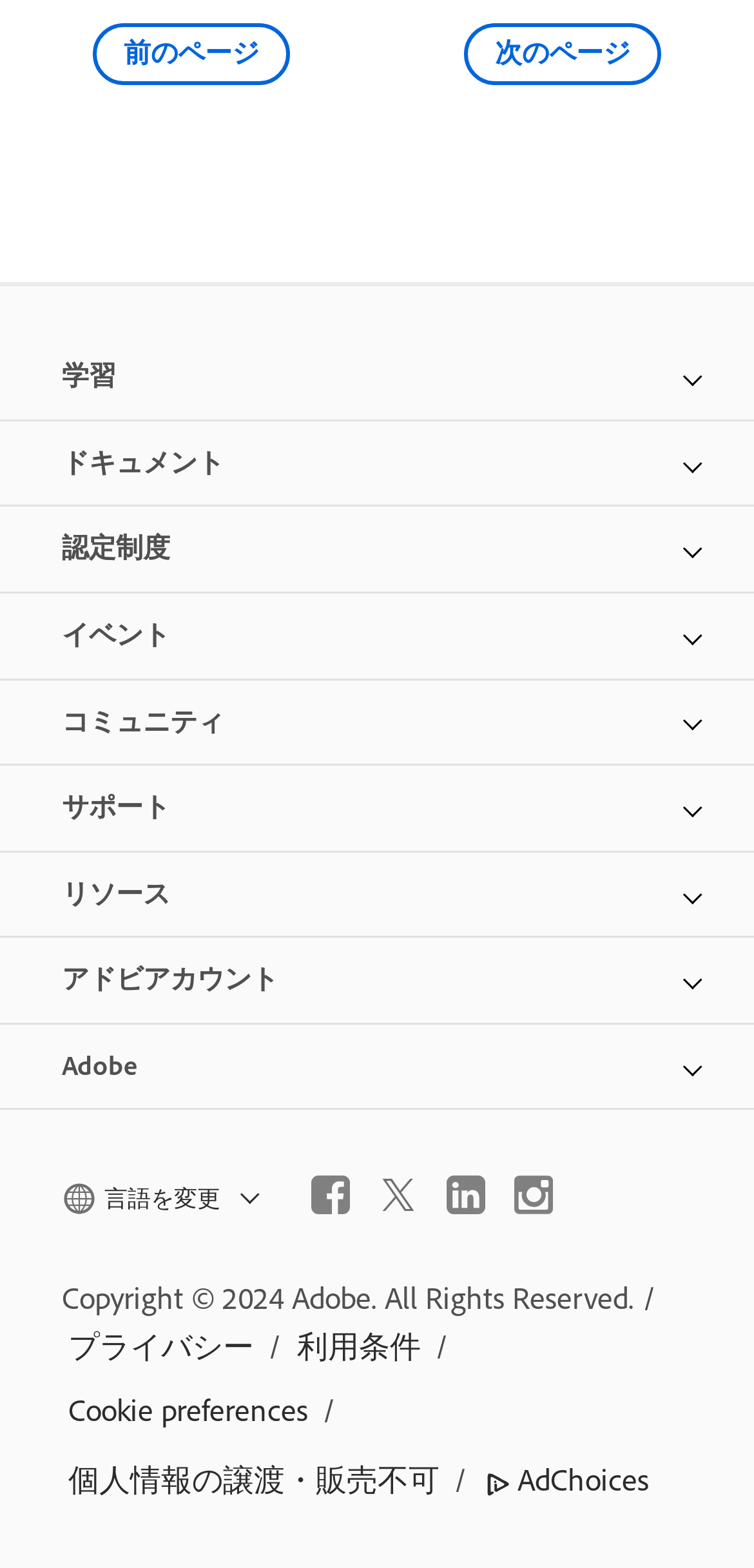Pinpoint the bounding box coordinates of the clickable element to carry out the following instruction: "visit facebook page."

[0.413, 0.75, 0.464, 0.774]